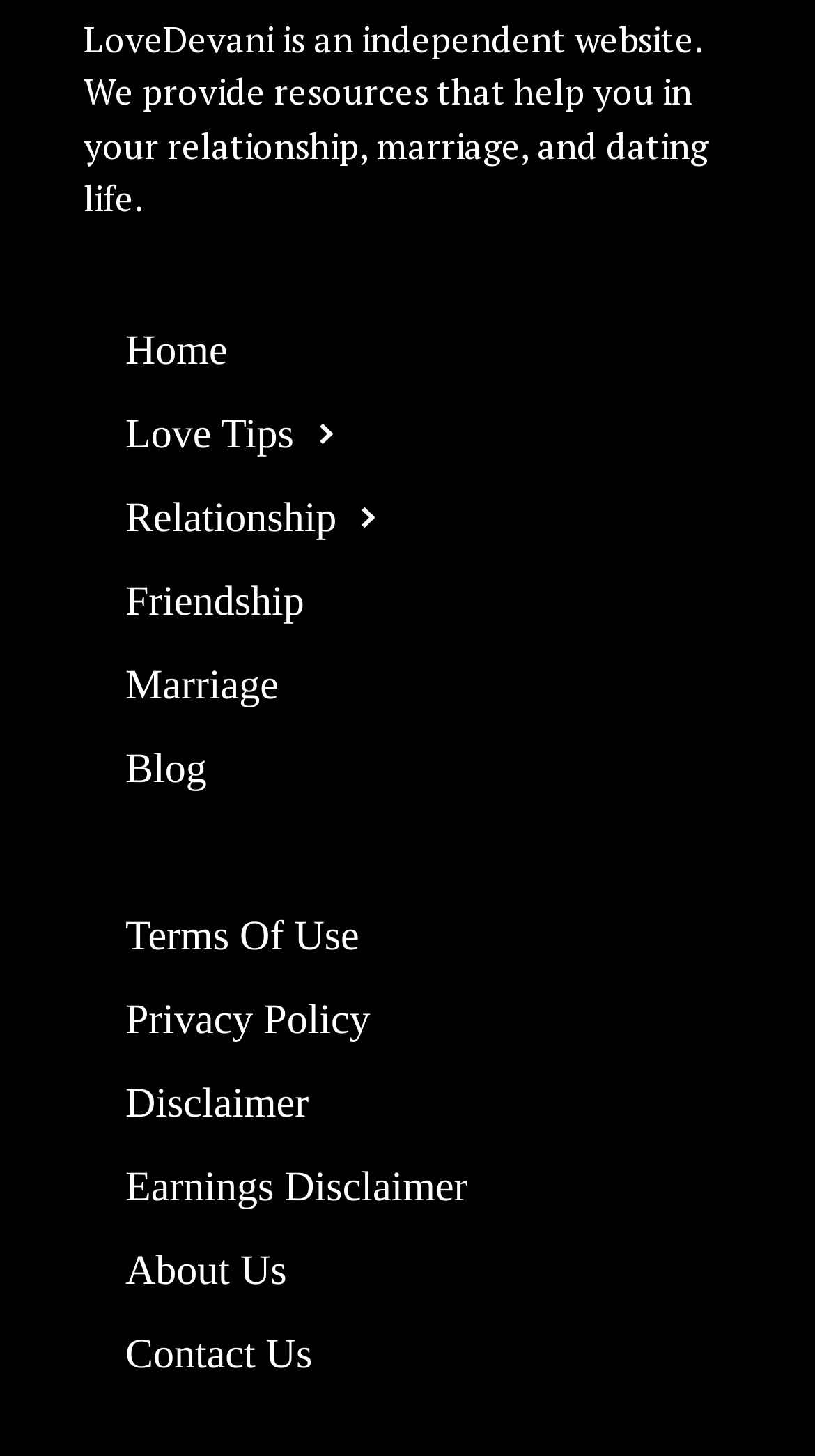Find the bounding box coordinates of the element to click in order to complete the given instruction: "go to home page."

[0.103, 0.212, 0.508, 0.27]